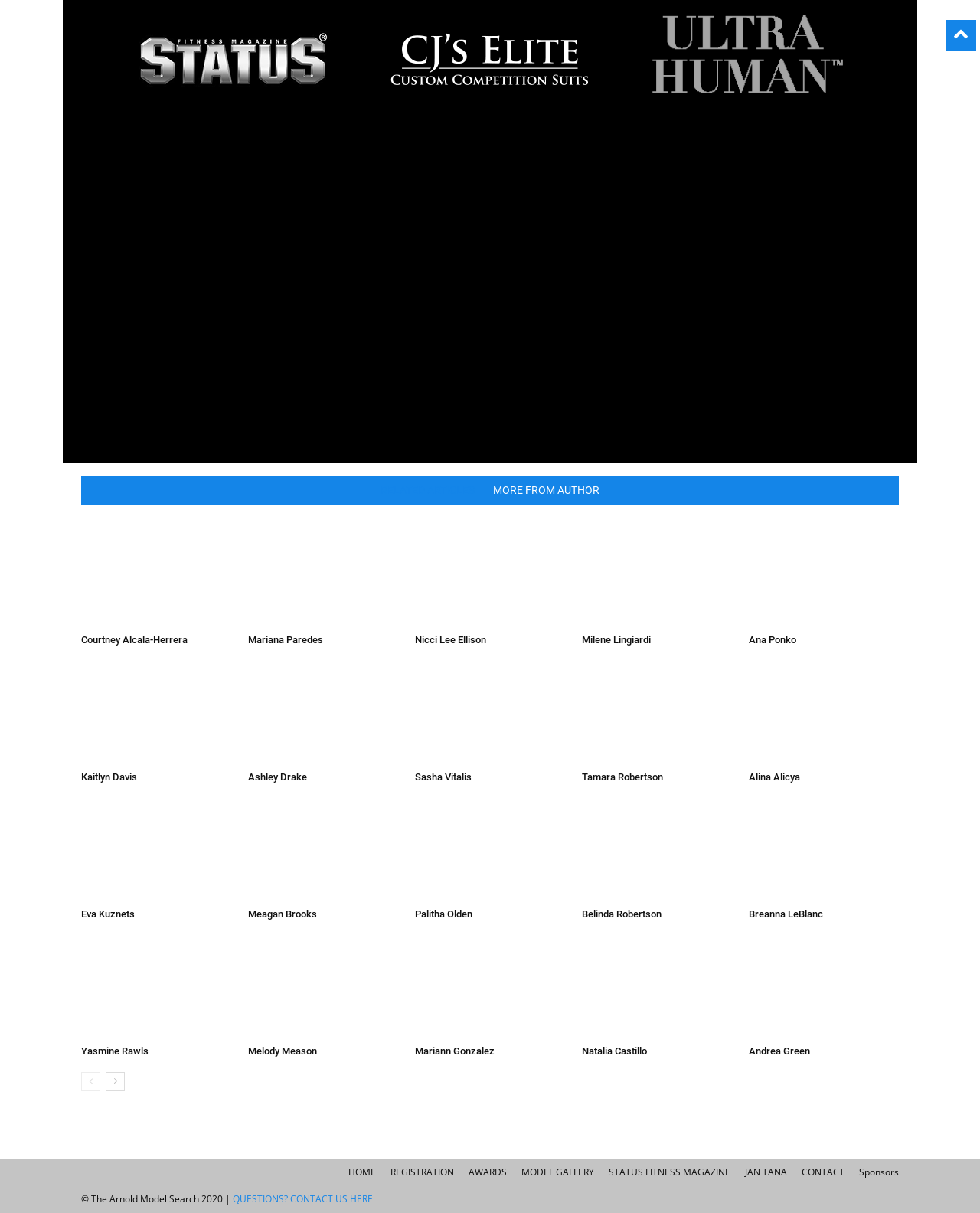Respond to the following question with a brief word or phrase:
Are the fitness models displayed in a specific order?

No